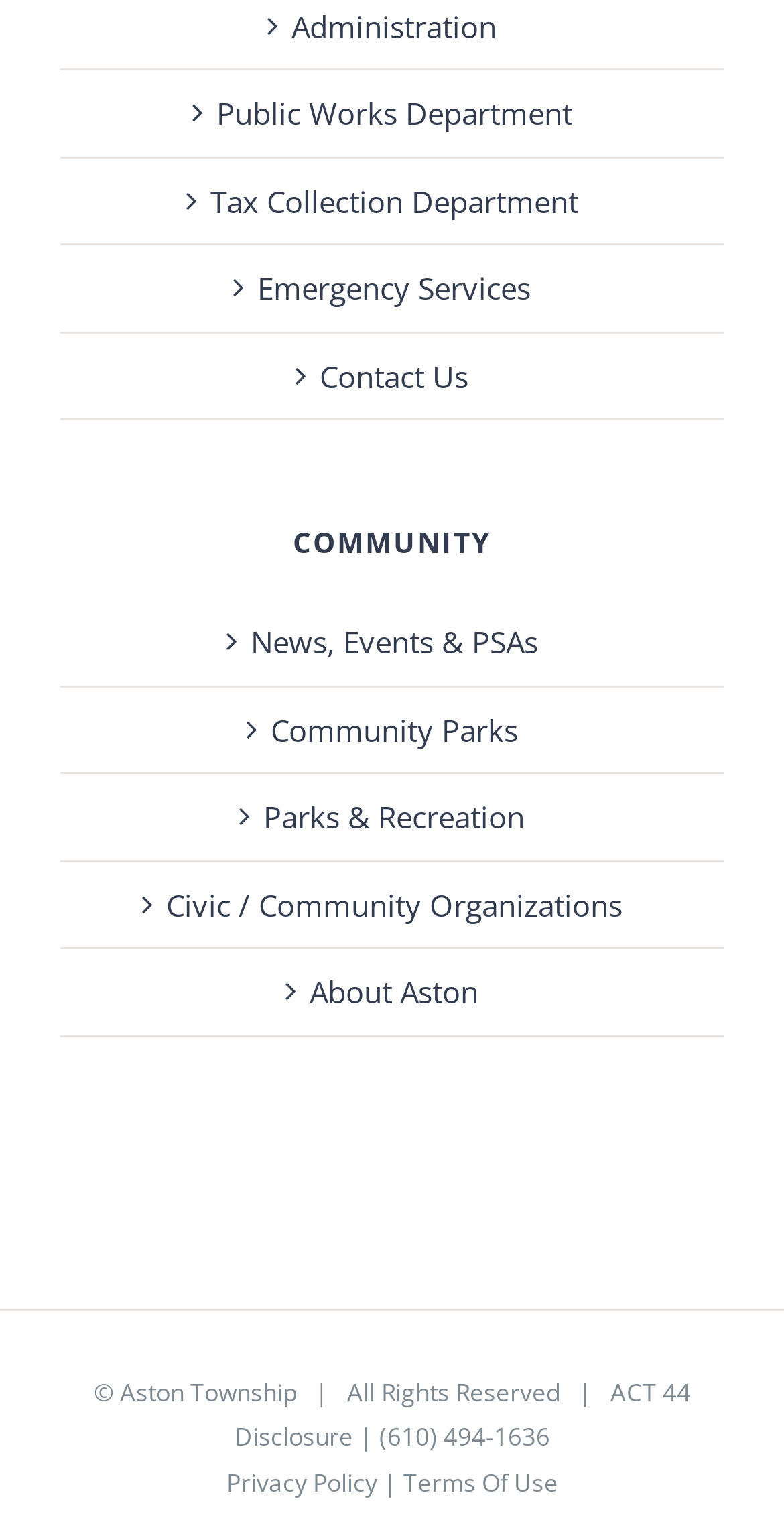Find the bounding box coordinates of the element to click in order to complete this instruction: "Visit Aston Township". The bounding box coordinates must be four float numbers between 0 and 1, denoted as [left, top, right, bottom].

[0.153, 0.895, 0.378, 0.917]